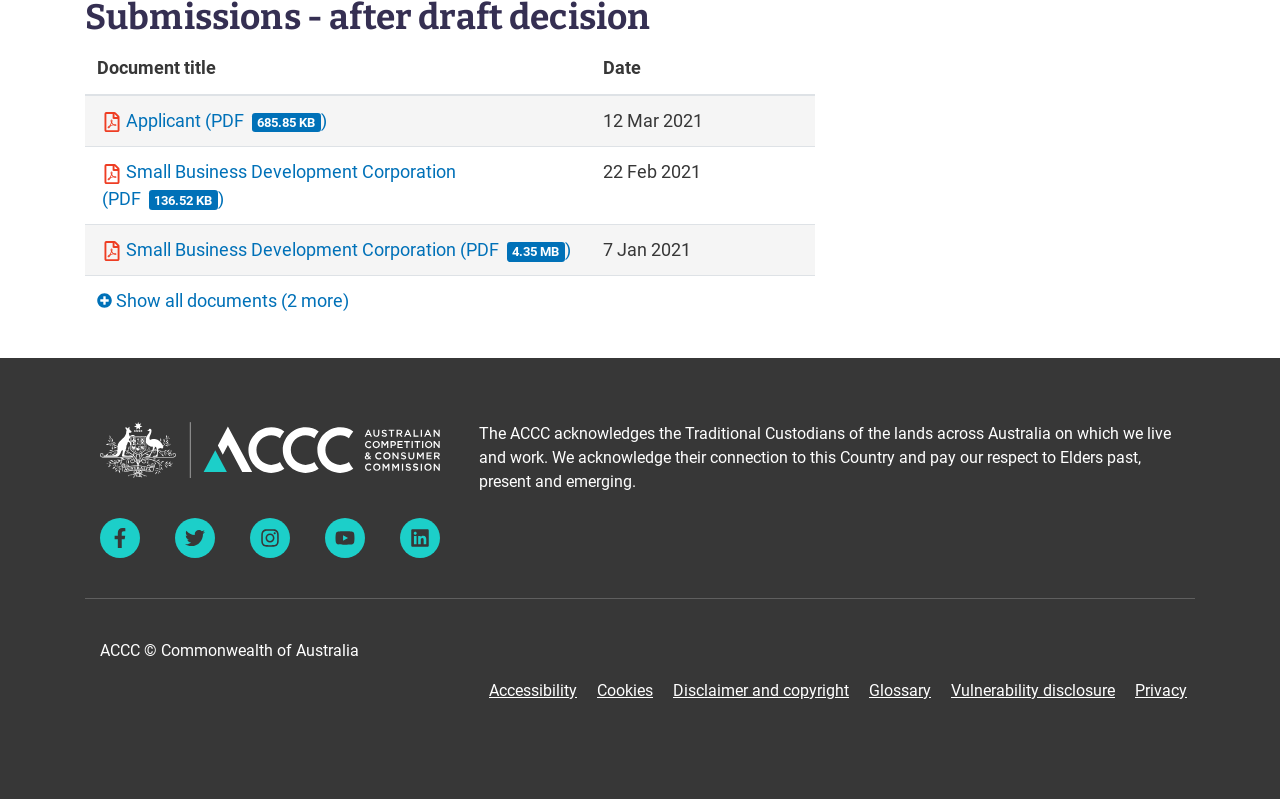Kindly determine the bounding box coordinates of the area that needs to be clicked to fulfill this instruction: "Visit the ACCC home page".

[0.078, 0.548, 0.344, 0.573]